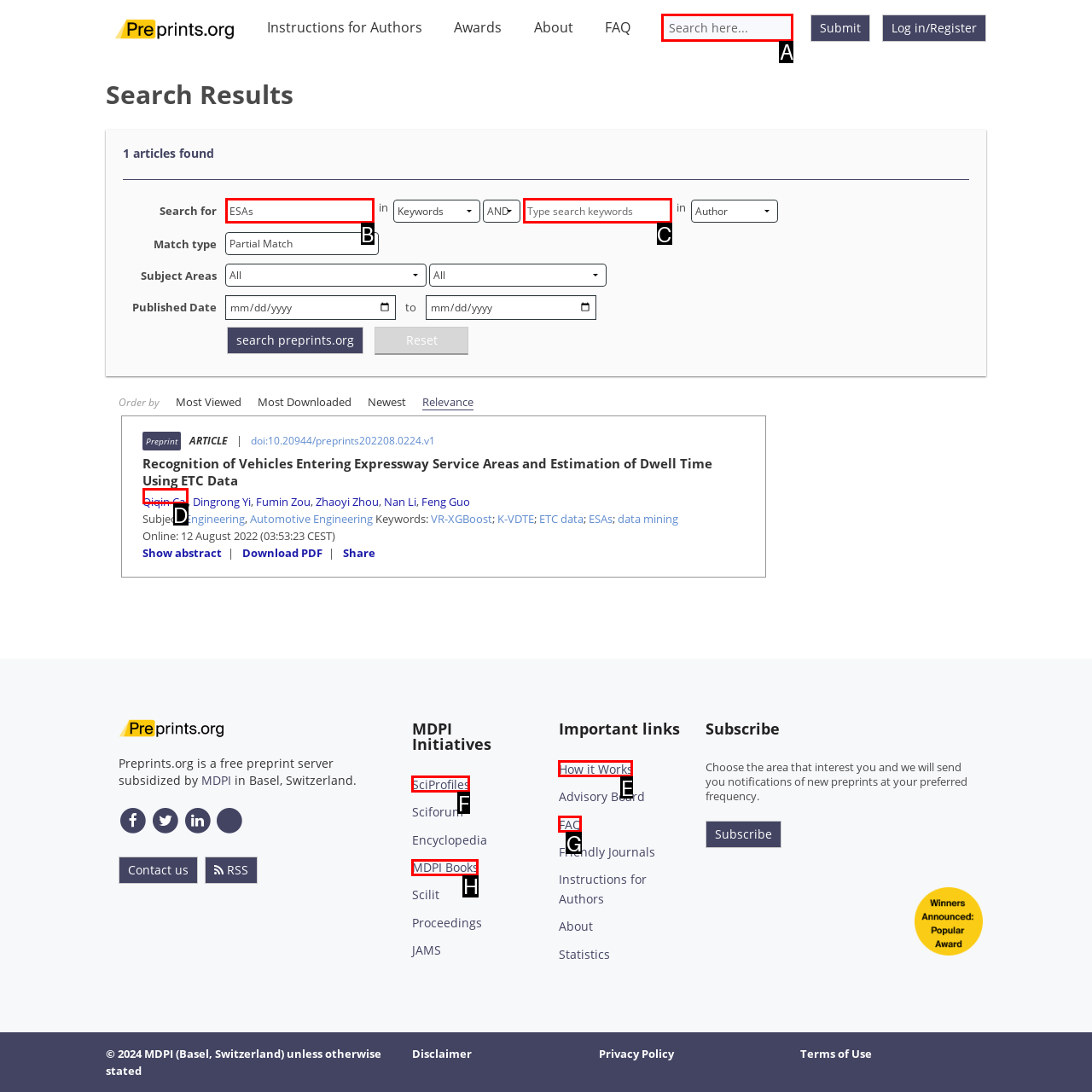Pick the HTML element that corresponds to the description: name="search2" placeholder="Type search keywords"
Answer with the letter of the correct option from the given choices directly.

C